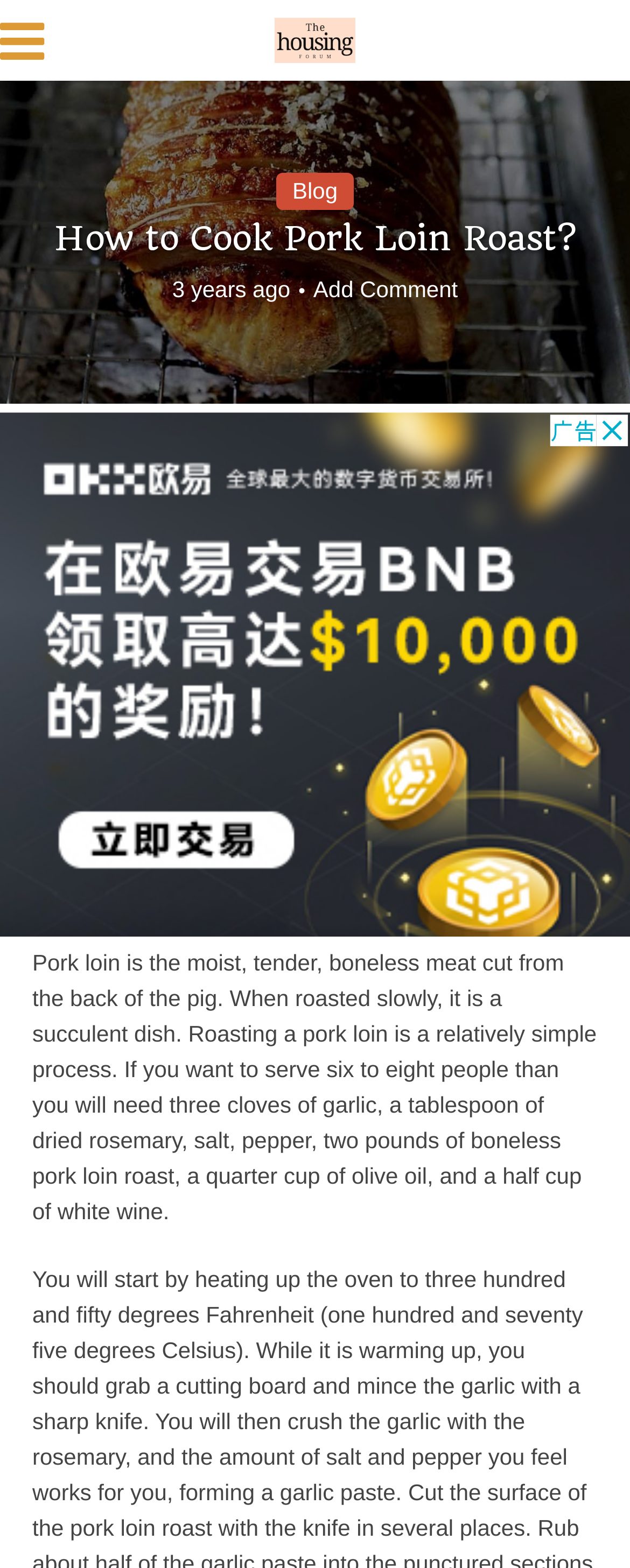Provide a single word or phrase answer to the question: 
How long ago was the article published?

Three years ago